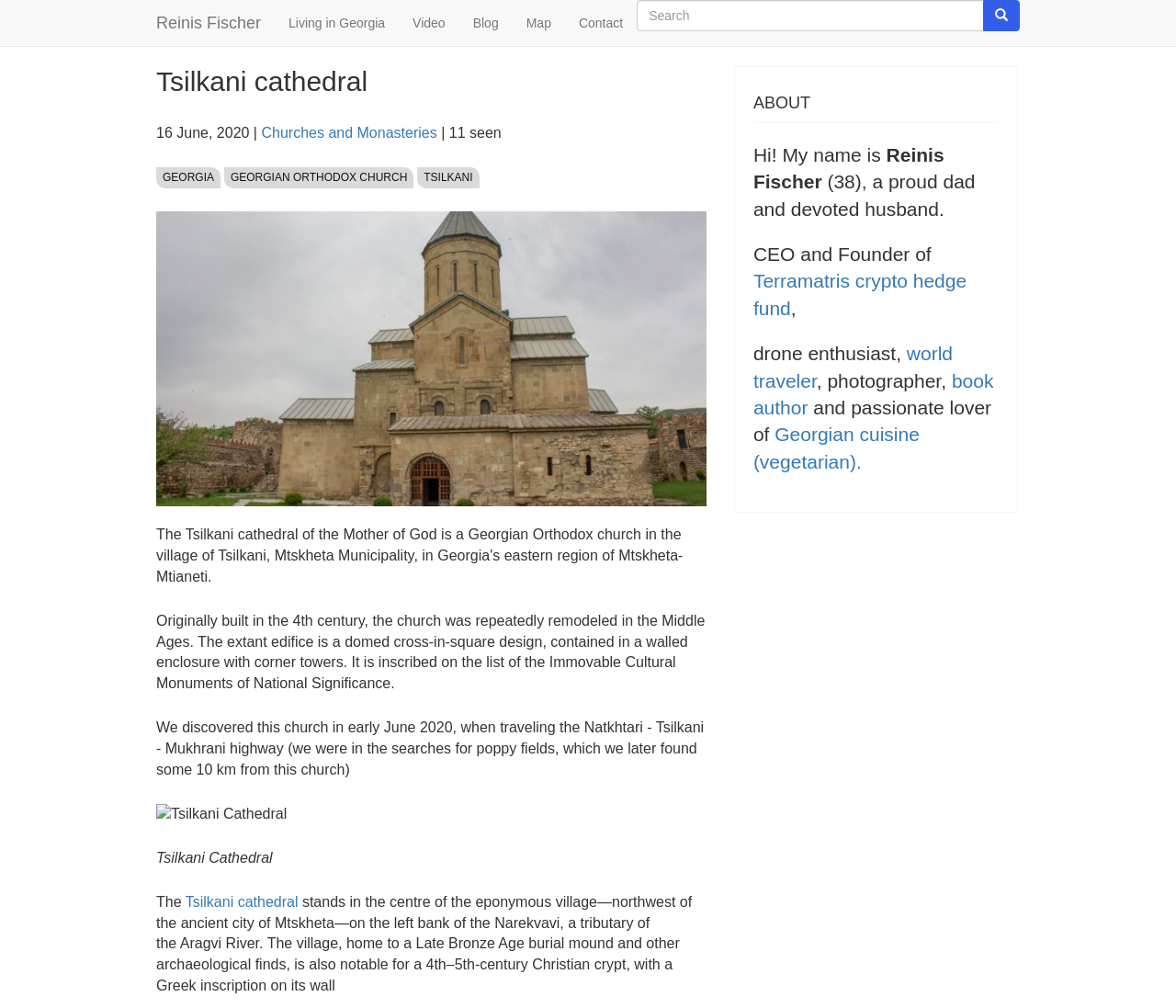Determine the bounding box for the HTML element described here: "Video". The coordinates should be given as [left, top, right, bottom] with each number being a float between 0 and 1.

[0.339, 0.0, 0.39, 0.046]